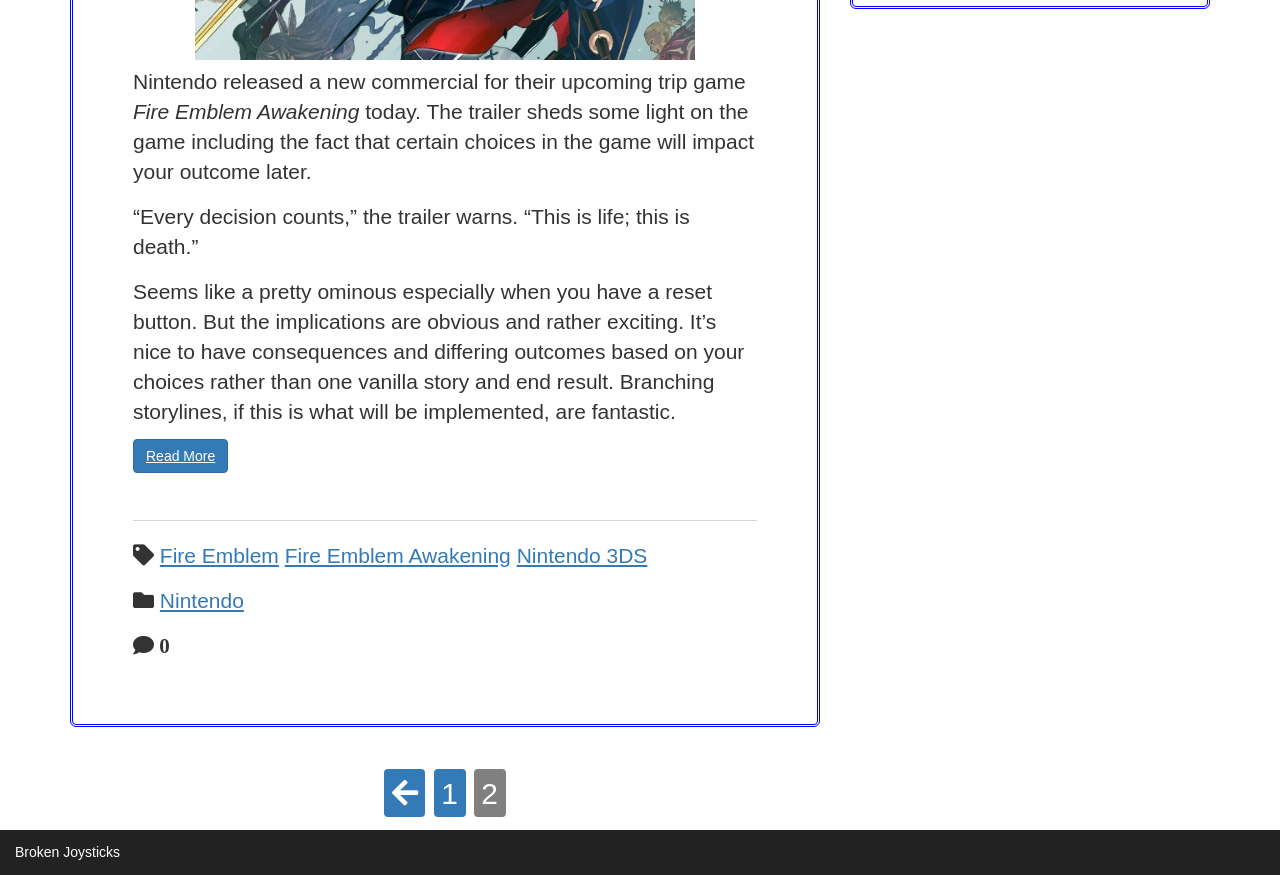Using the element description: "See the video coverage here.", determine the bounding box coordinates for the specified UI element. The coordinates should be four float numbers between 0 and 1, [left, top, right, bottom].

None